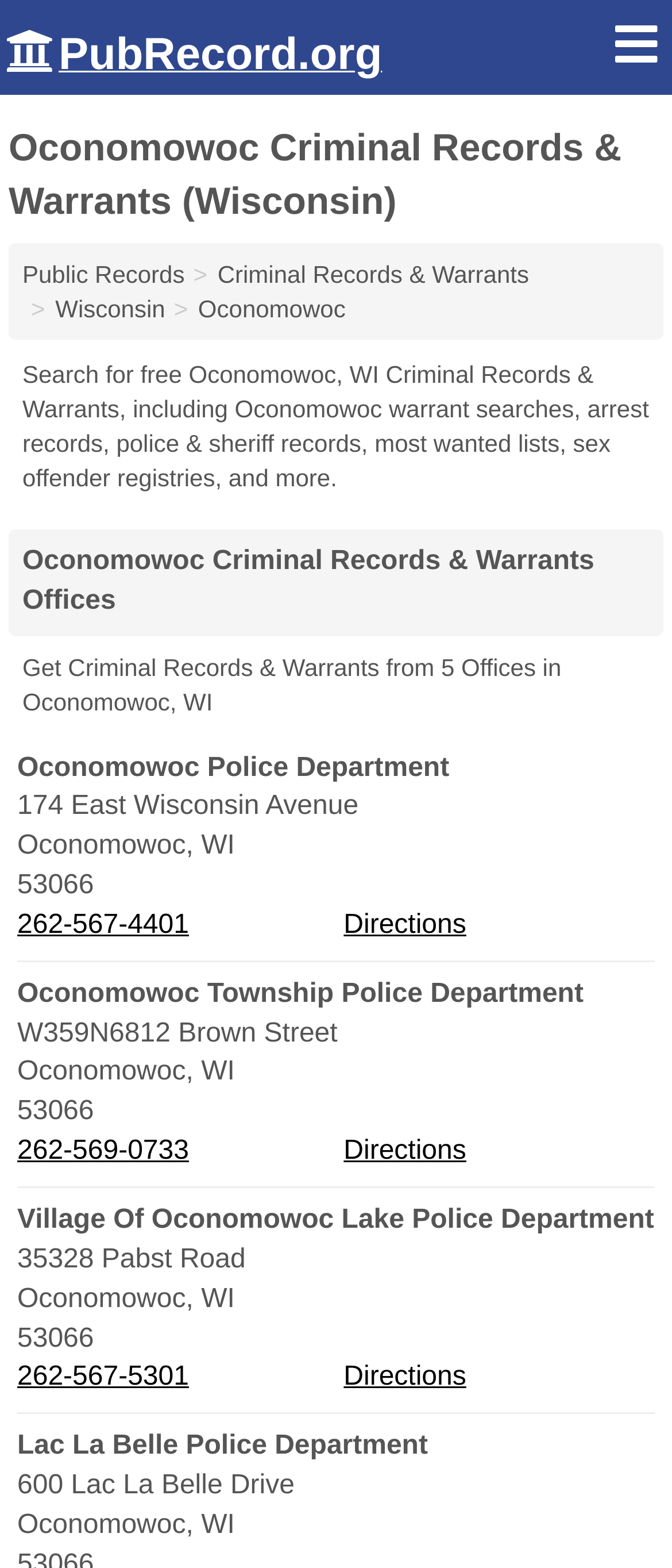Can you show the bounding box coordinates of the region to click on to complete the task described in the instruction: "View directions to Oconomowoc Township Police Department"?

[0.511, 0.725, 0.694, 0.744]